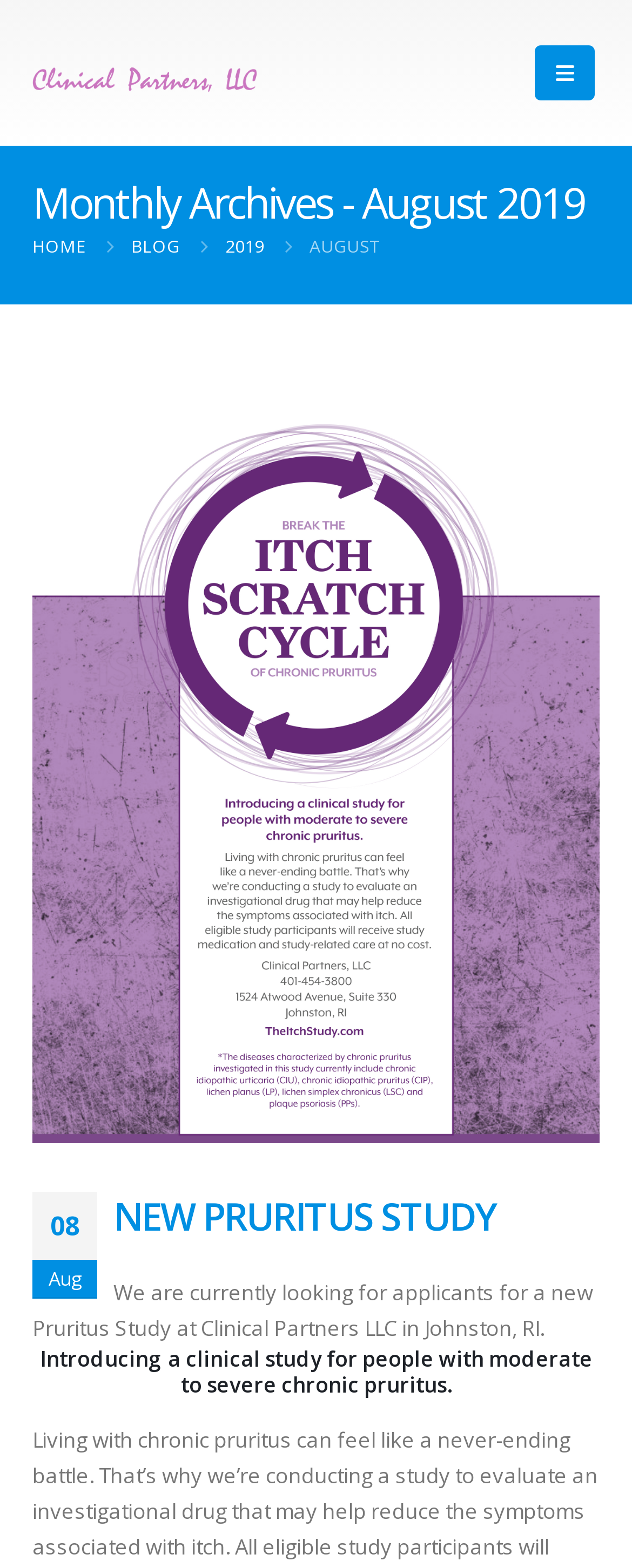Provide a short answer using a single word or phrase for the following question: 
What is the current month being displayed?

August